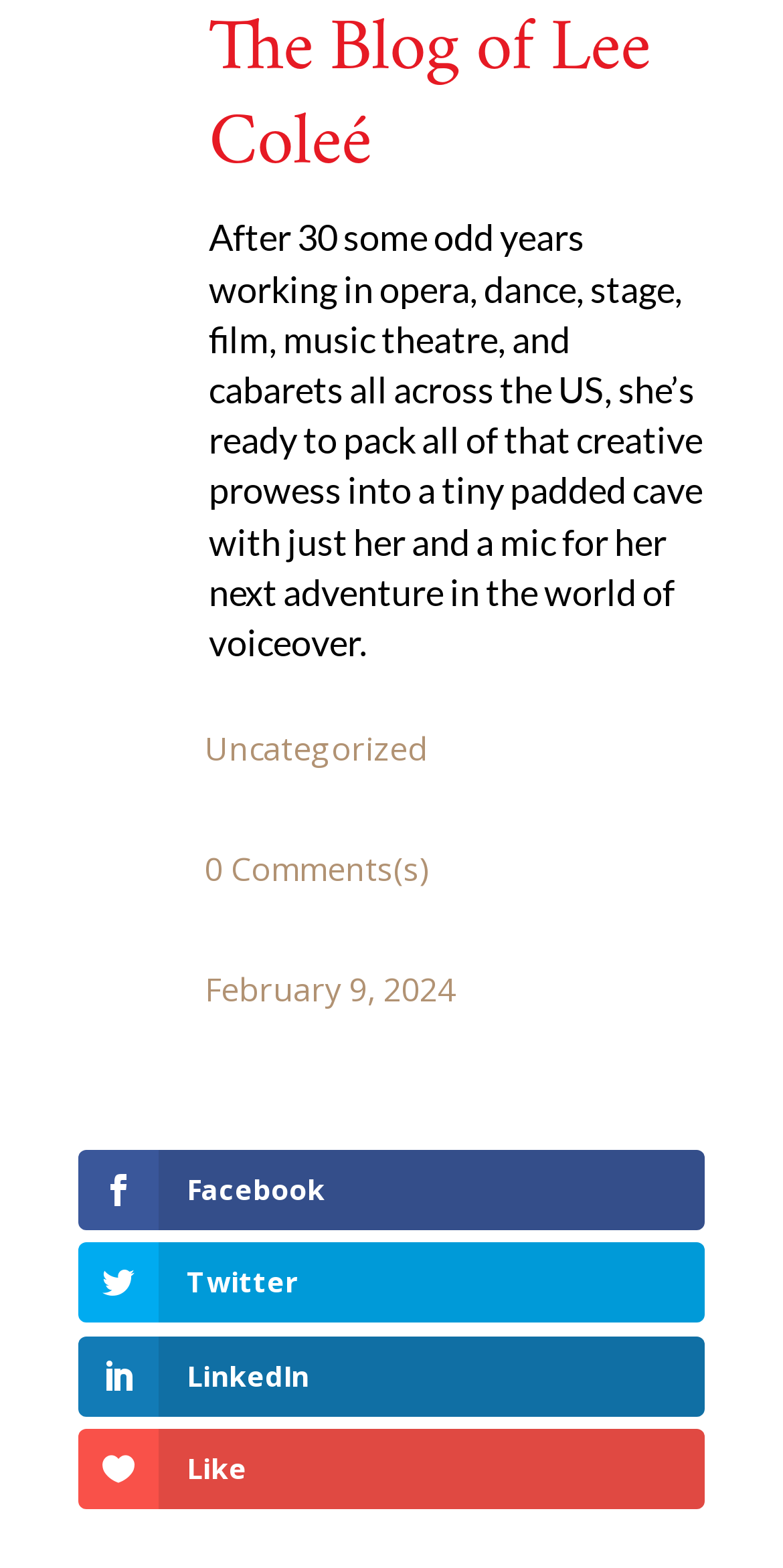Please provide the bounding box coordinate of the region that matches the element description: 0 Comments(s). Coordinates should be in the format (top-left x, top-left y, bottom-right x, bottom-right y) and all values should be between 0 and 1.

[0.262, 0.54, 0.549, 0.568]